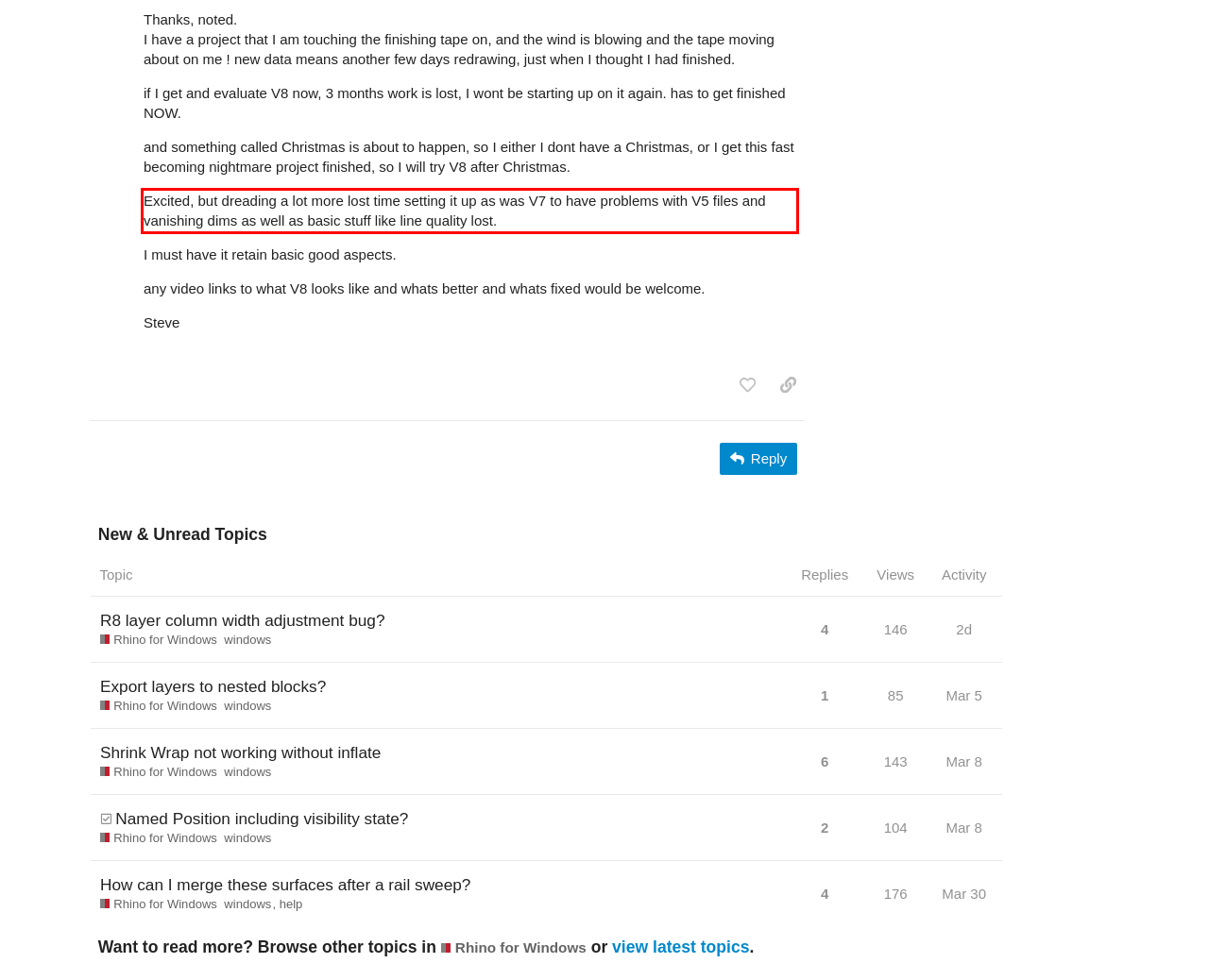Analyze the screenshot of the webpage and extract the text from the UI element that is inside the red bounding box.

Excited, but dreading a lot more lost time setting it up as was V7 to have problems with V5 files and vanishing dims as well as basic stuff like line quality lost.